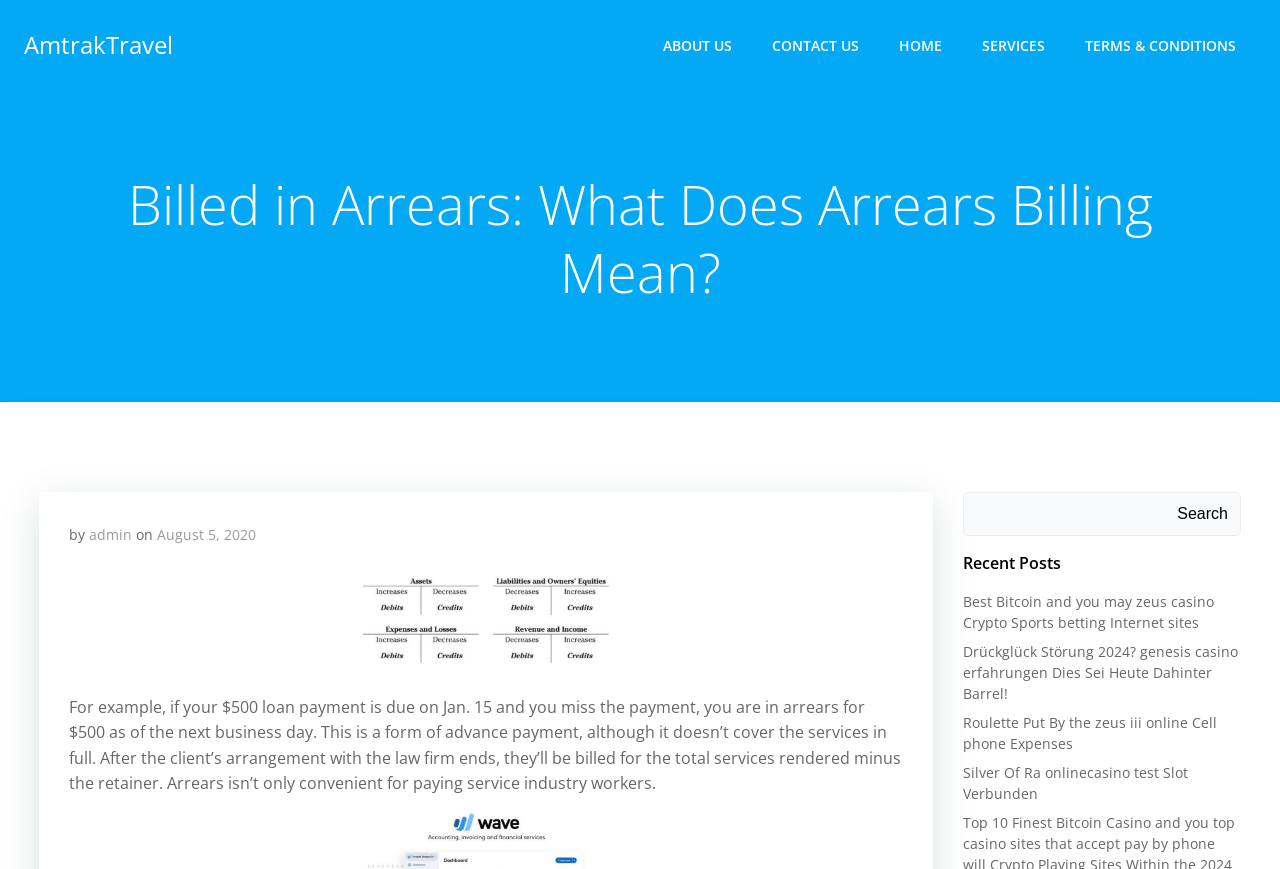What is the purpose of arrears billing?
Provide a detailed and extensive answer to the question.

The purpose of arrears billing can be determined by reading the text 'This is a form of advance payment, although it doesn’t cover the services in full.' which suggests that arrears billing is used as a form of advance payment.